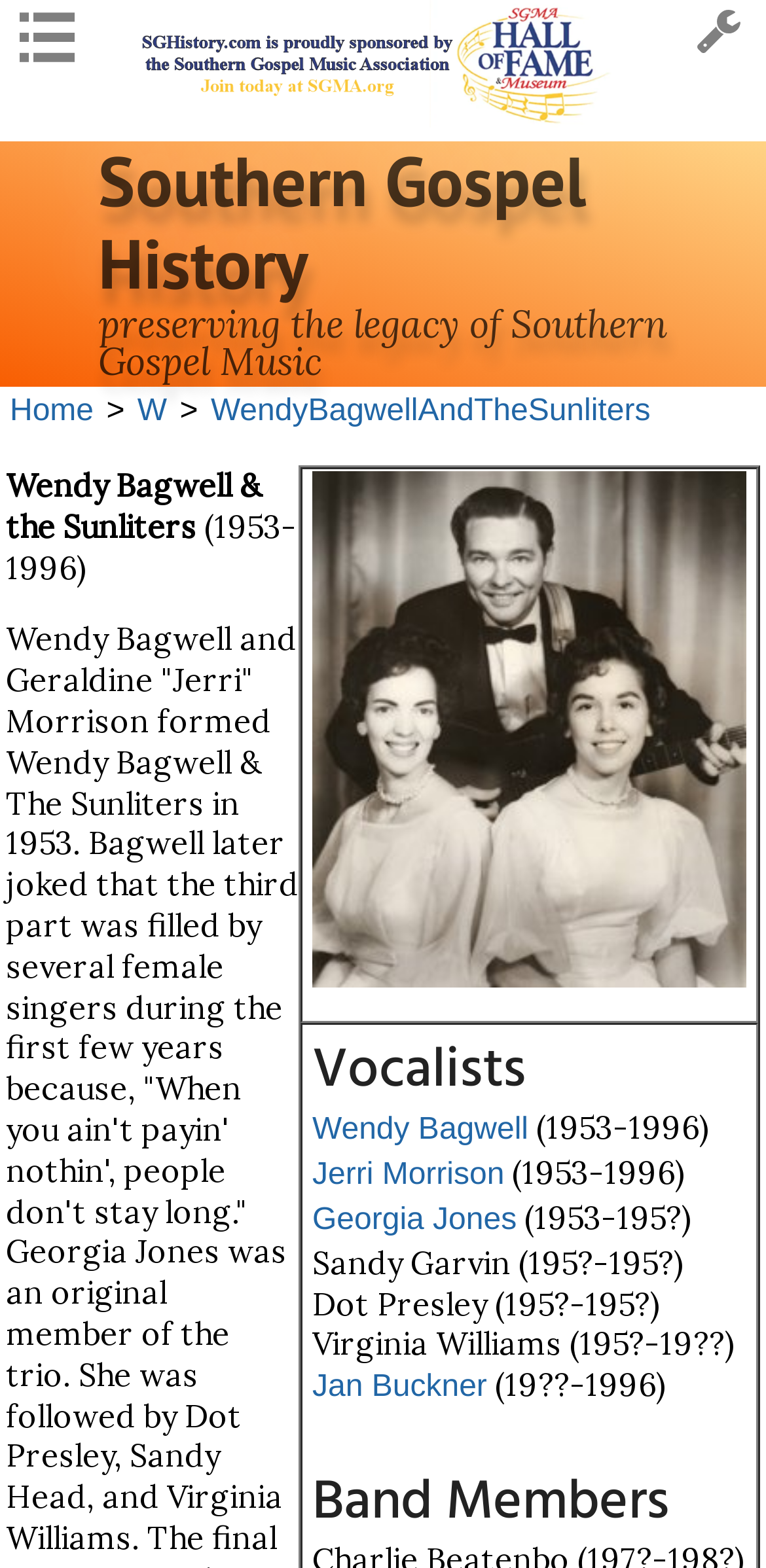Provide a one-word or short-phrase response to the question:
How many band members are listed on the webpage?

1